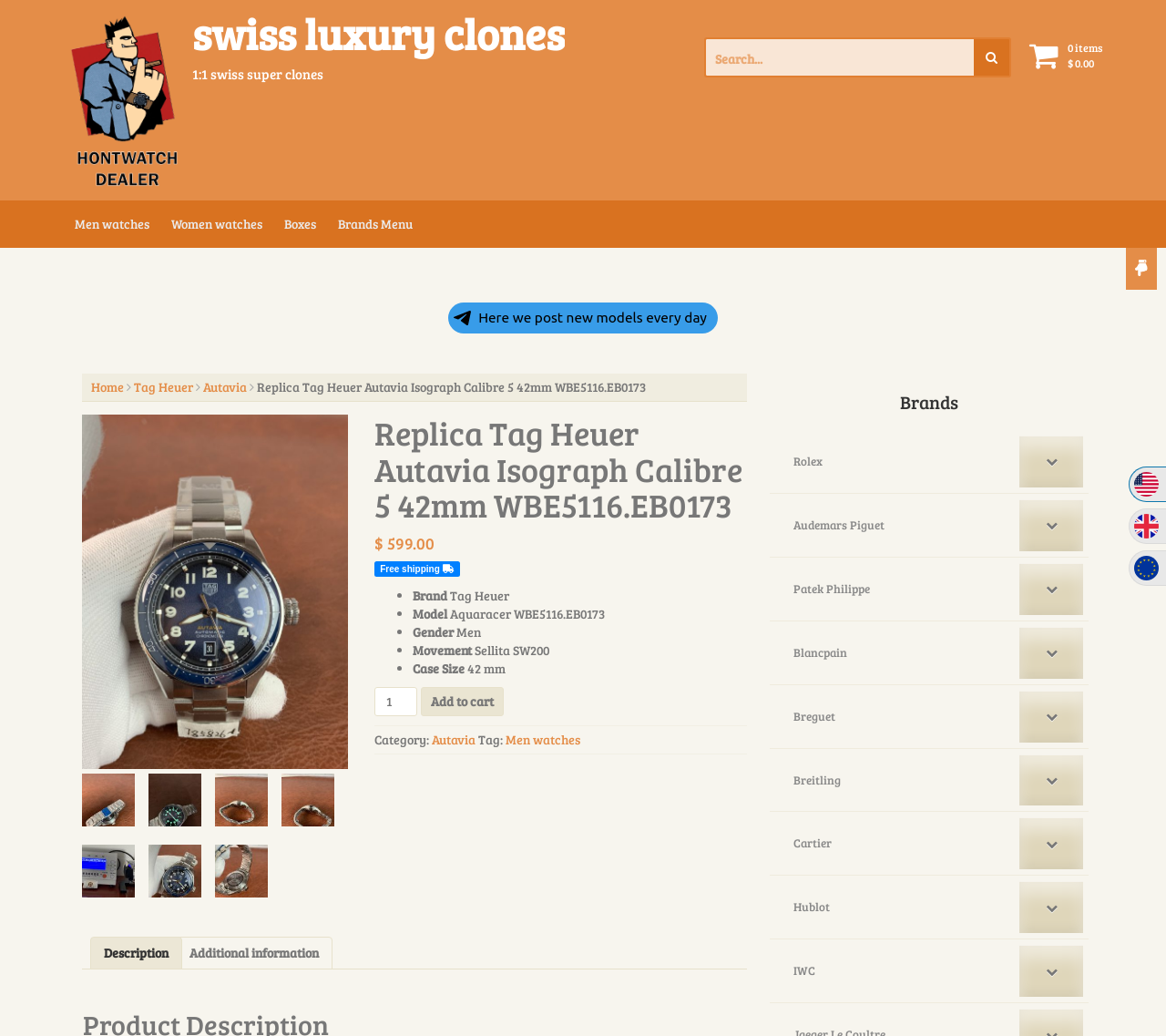What is the case size of the watch?
Please respond to the question thoroughly and include all relevant details.

I found the answer in the product information section, where it lists the case size as '42 mm'.